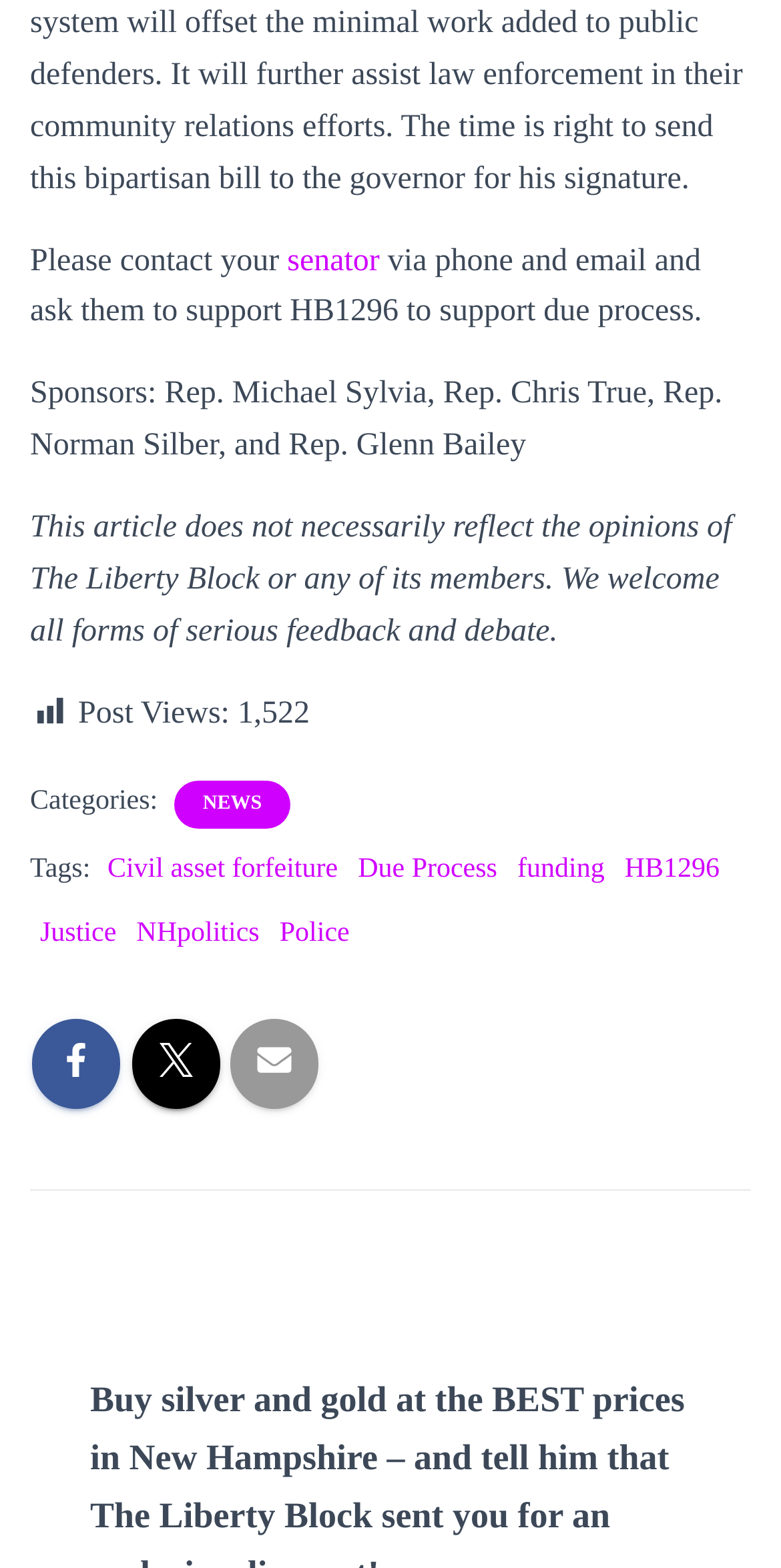Can you provide the bounding box coordinates for the element that should be clicked to implement the instruction: "Click the link to contact a senator"?

[0.368, 0.155, 0.486, 0.177]